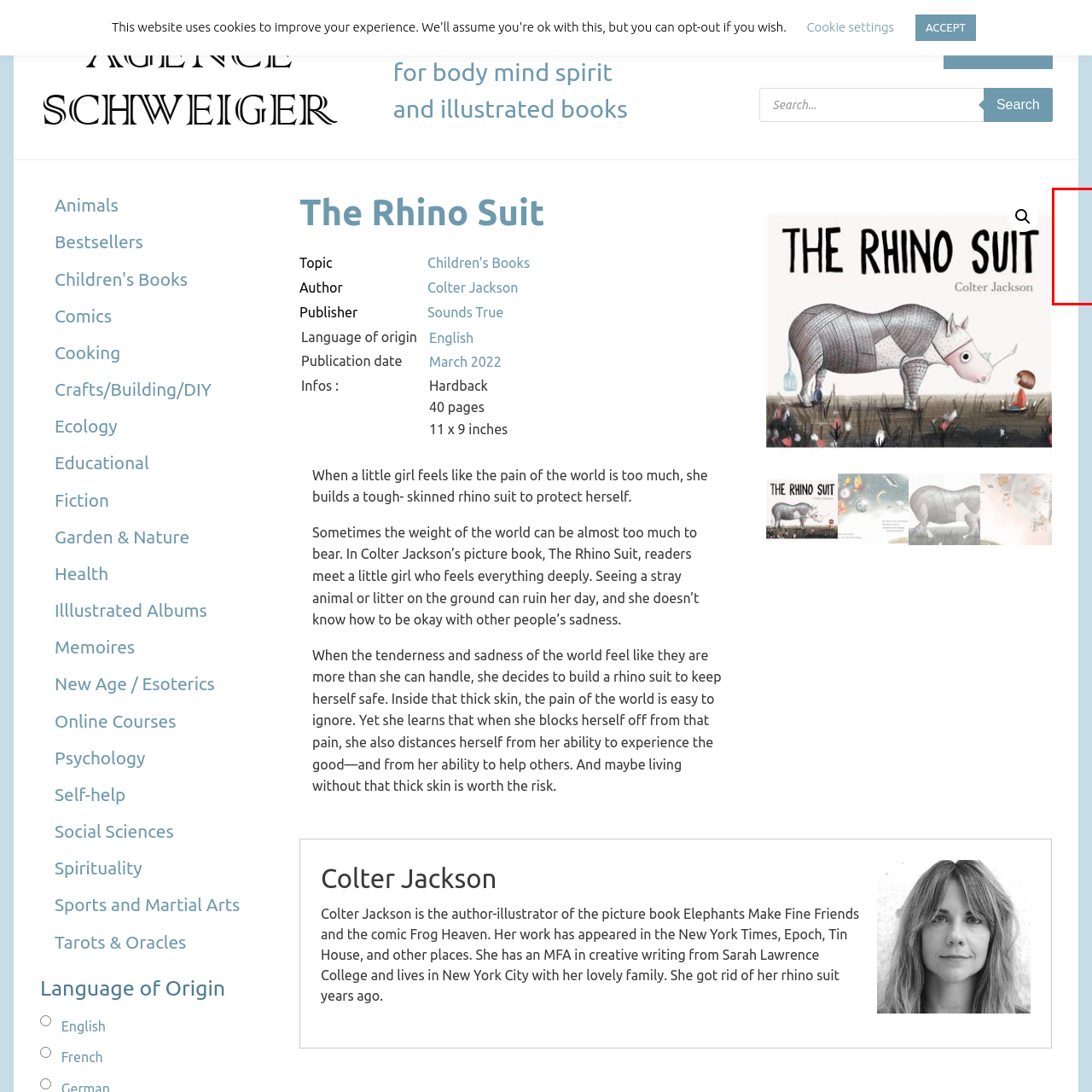What is the purpose of 'The Rhino Suit'?
Review the image encased within the red bounding box and supply a detailed answer according to the visual information available.

The caption states that 'The Rhino Suit' is designed for young readers, encouraging them to confront and understand complex feelings, which suggests that the purpose of the book is to encourage young readers to deal with their emotions.